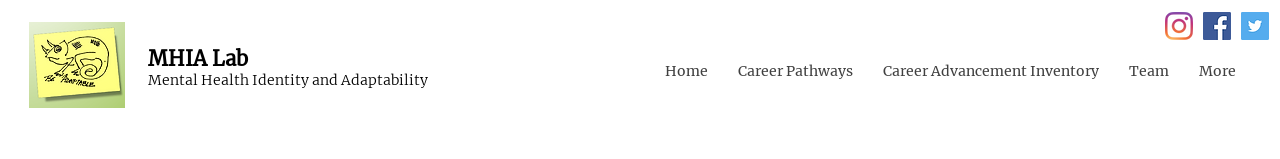What is the color of the sticky note?
Could you please answer the question thoroughly and with as much detail as possible?

The logo displays a lizard on a yellow sticky note, which suggests that the sticky note is yellow in color.